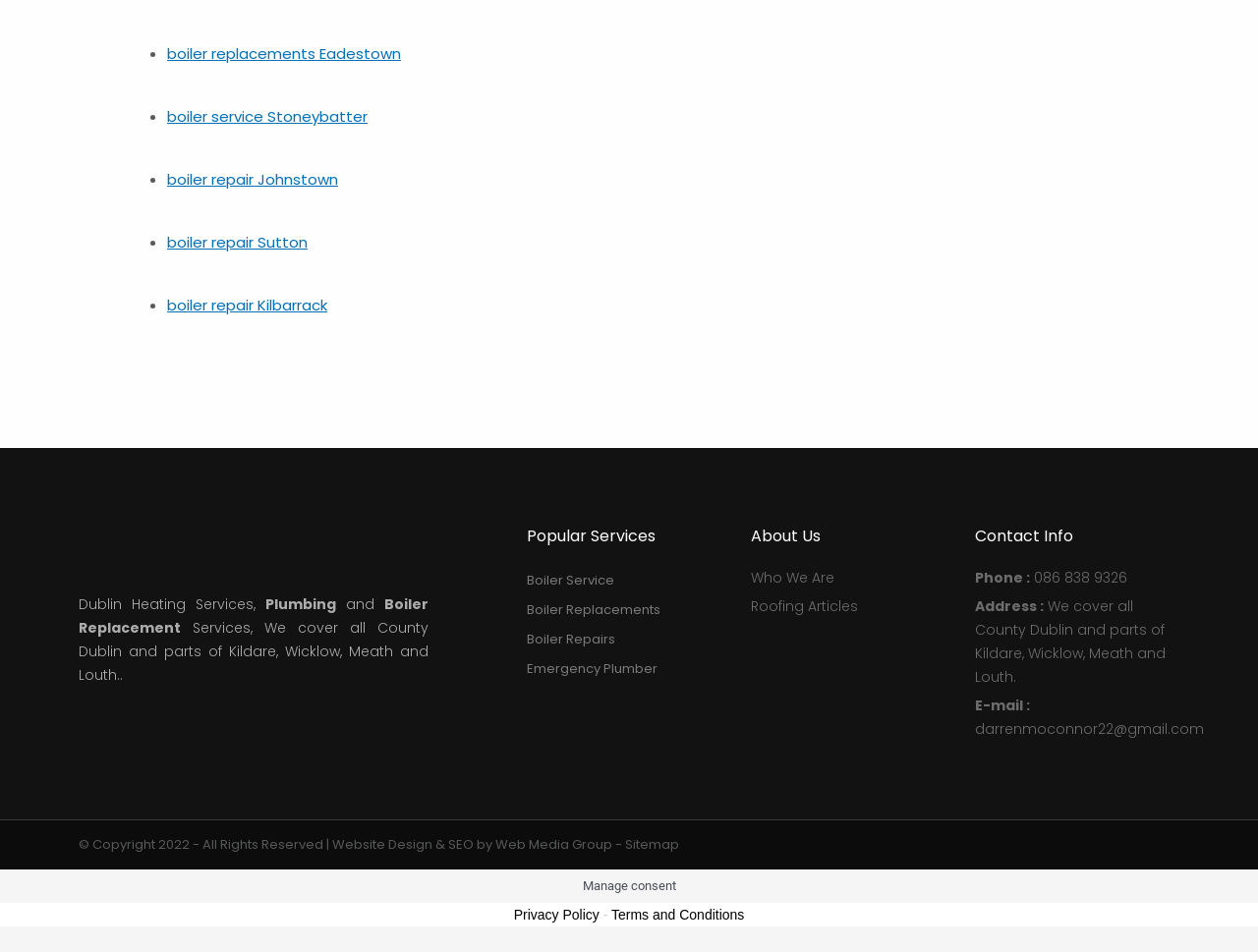Locate the bounding box coordinates of the area to click to fulfill this instruction: "Check the copyright information". The bounding box should be presented as four float numbers between 0 and 1, in the order [left, top, right, bottom].

None